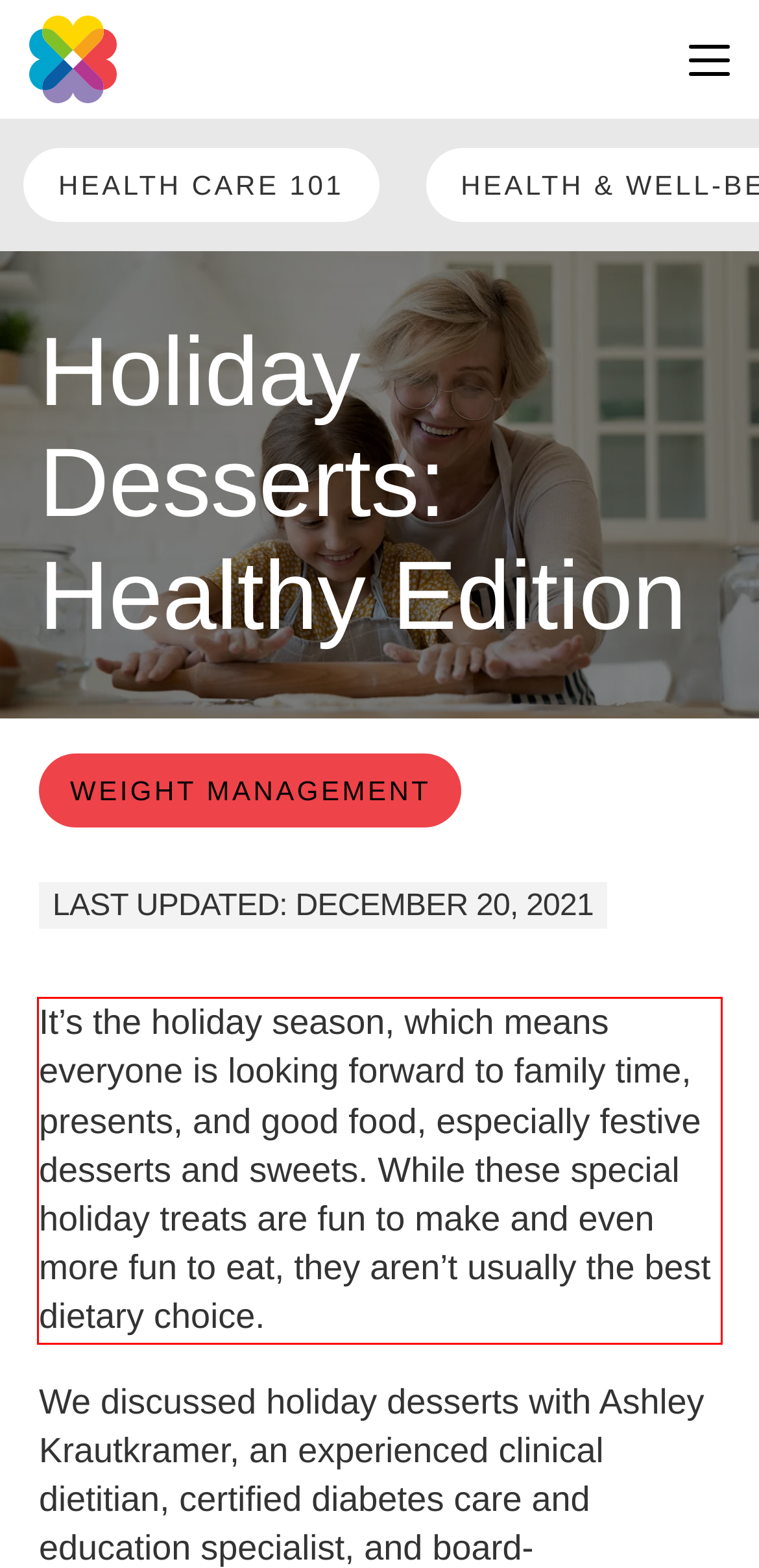By examining the provided screenshot of a webpage, recognize the text within the red bounding box and generate its text content.

It’s the holiday season, which means everyone is looking forward to family time, presents, and good food, especially festive desserts and sweets. While these special holiday treats are fun to make and even more fun to eat, they aren’t usually the best dietary choice.